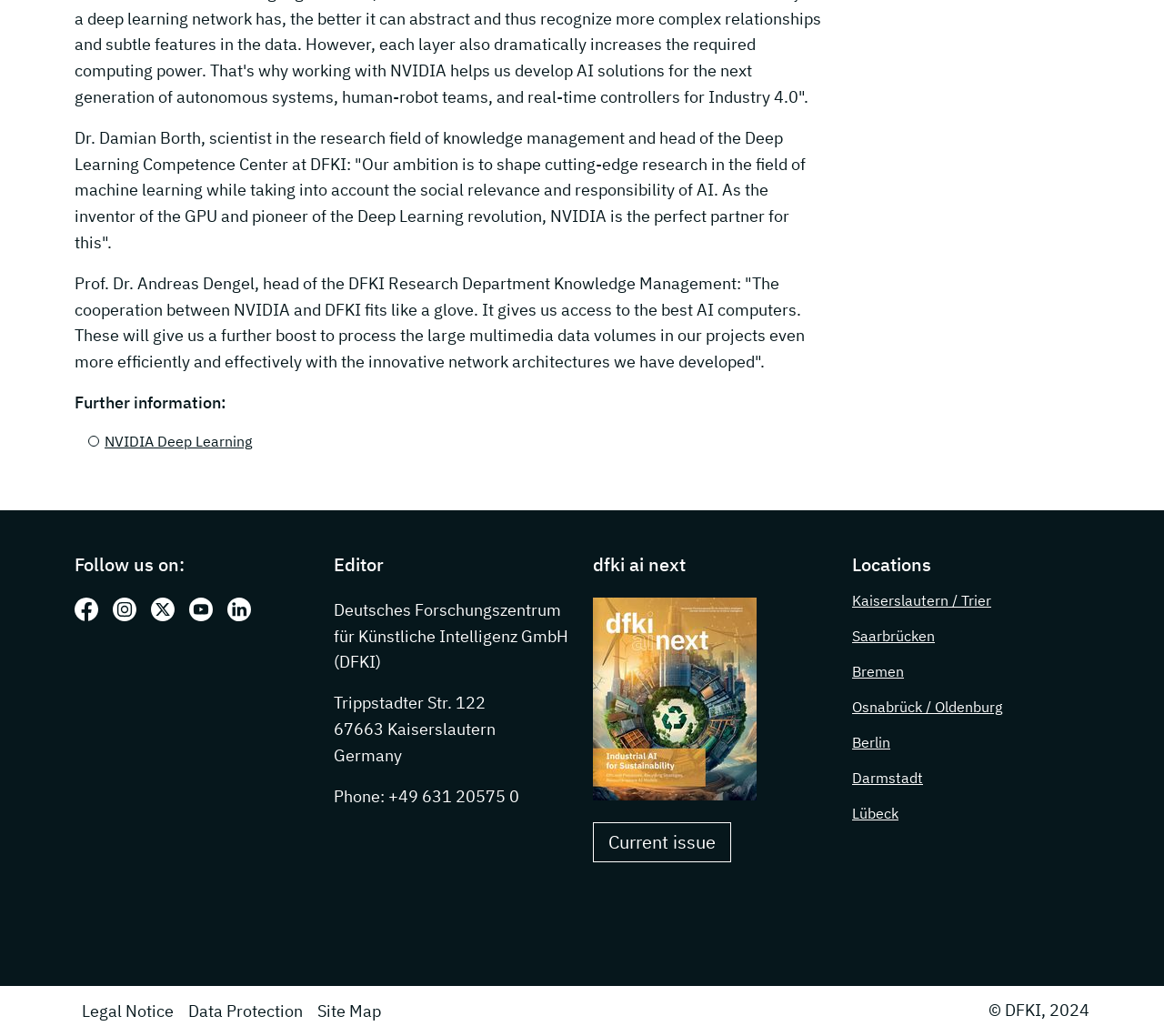How many social media platforms are listed to follow DFKI?
From the screenshot, supply a one-word or short-phrase answer.

5